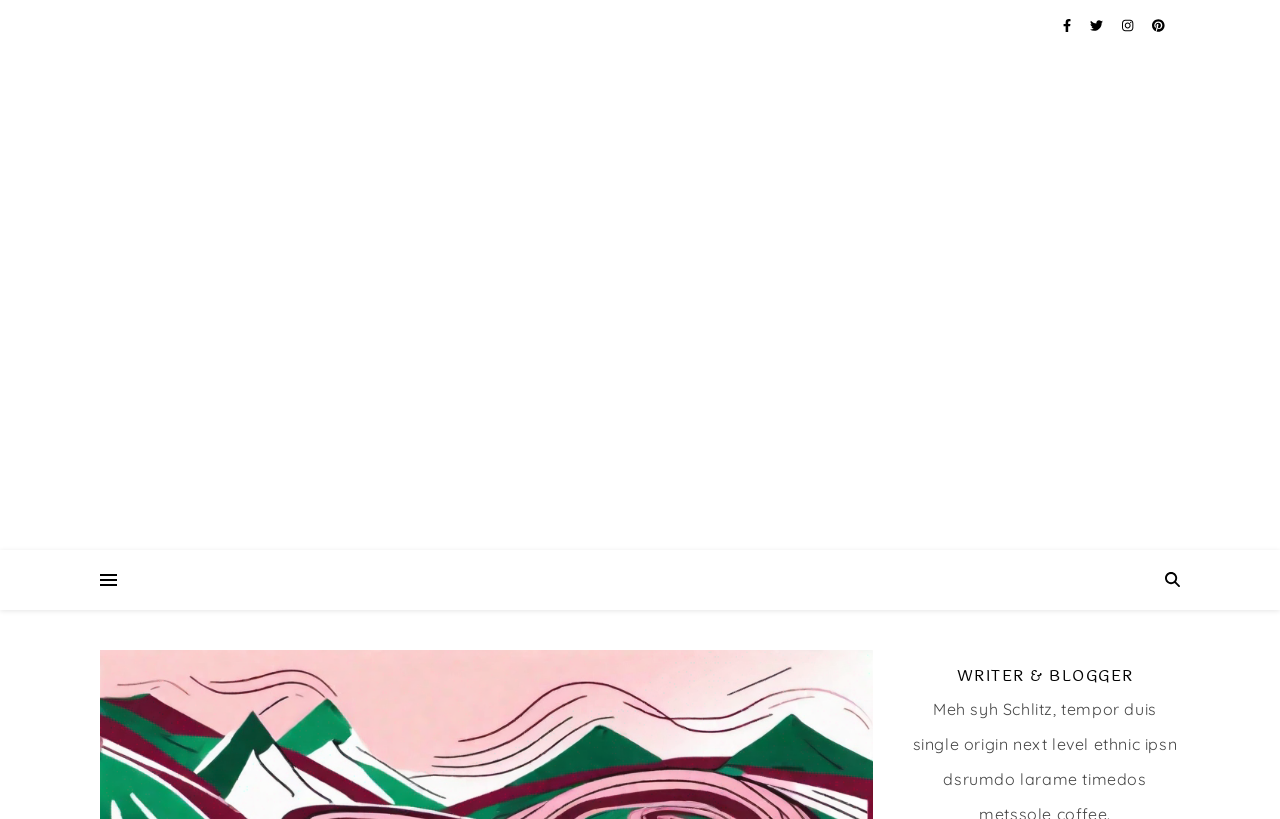Give a concise answer of one word or phrase to the question: 
What is the text of the first link?

No text